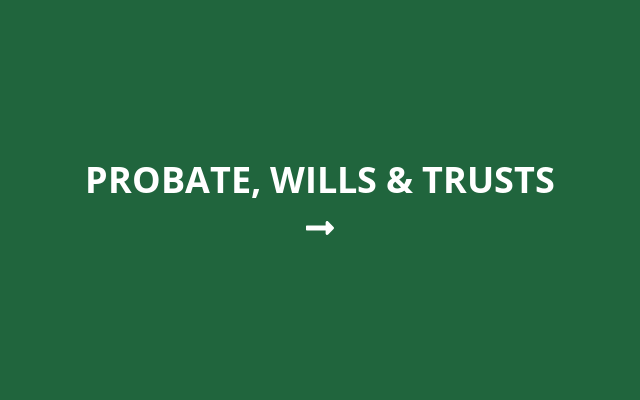Create a detailed narrative of what is happening in the image.

The image features the heading "PROBATE, WILLS & TRUSTS," presented prominently in a modern font against a deep green background. The text signifies a section dedicated to discussing legal matters concerning the management of estates, wills, and trusts. An arrow points to the right, suggesting further information or navigation related to these topics. This visual element aims to guide users to explore resources or services related to probate law, underscoring the importance of proper planning and legal guidance in these sensitive areas.